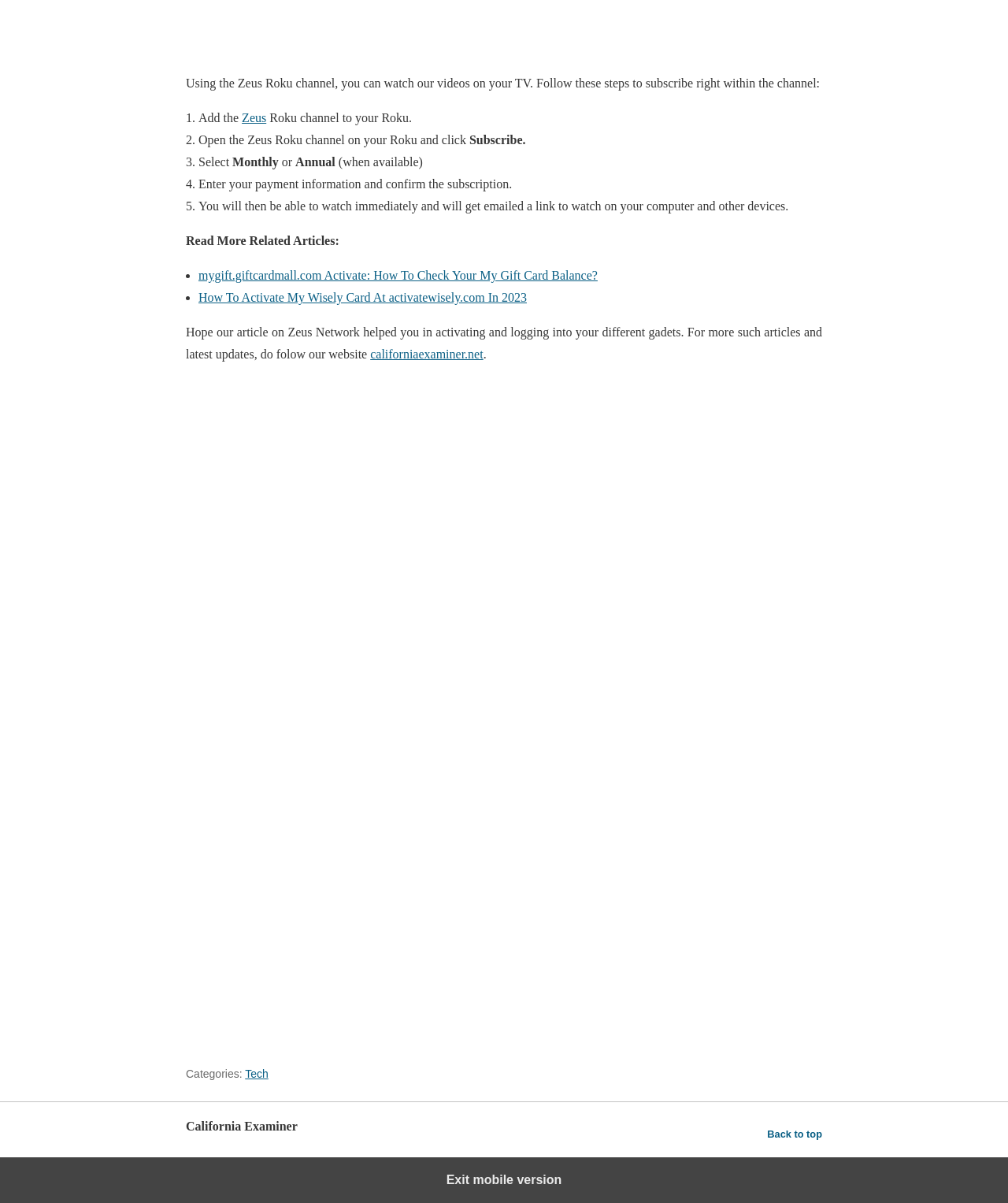What are the two payment plan options mentioned on the webpage? Based on the screenshot, please respond with a single word or phrase.

Monthly or Annual